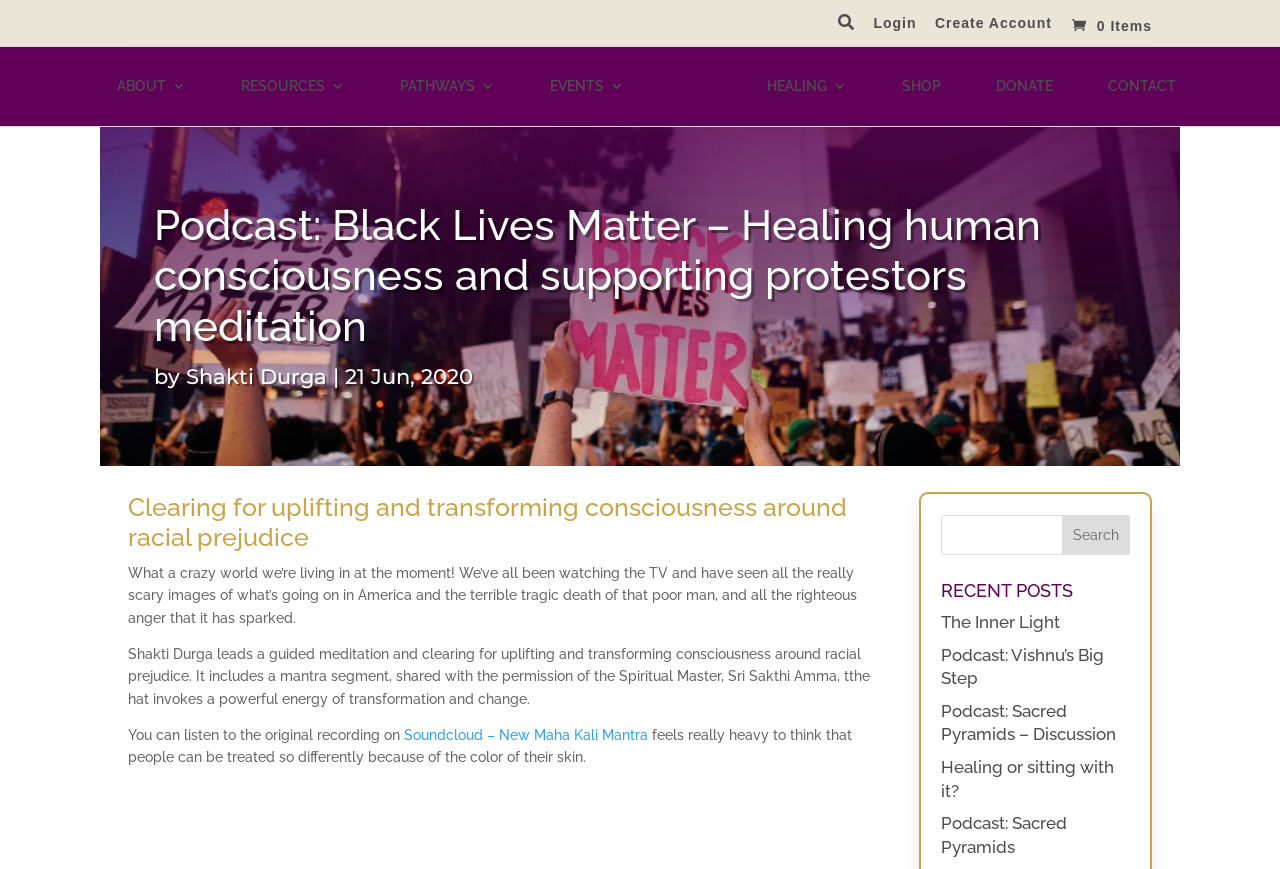Can you find the bounding box coordinates of the area I should click to execute the following instruction: "Click Submit"?

None